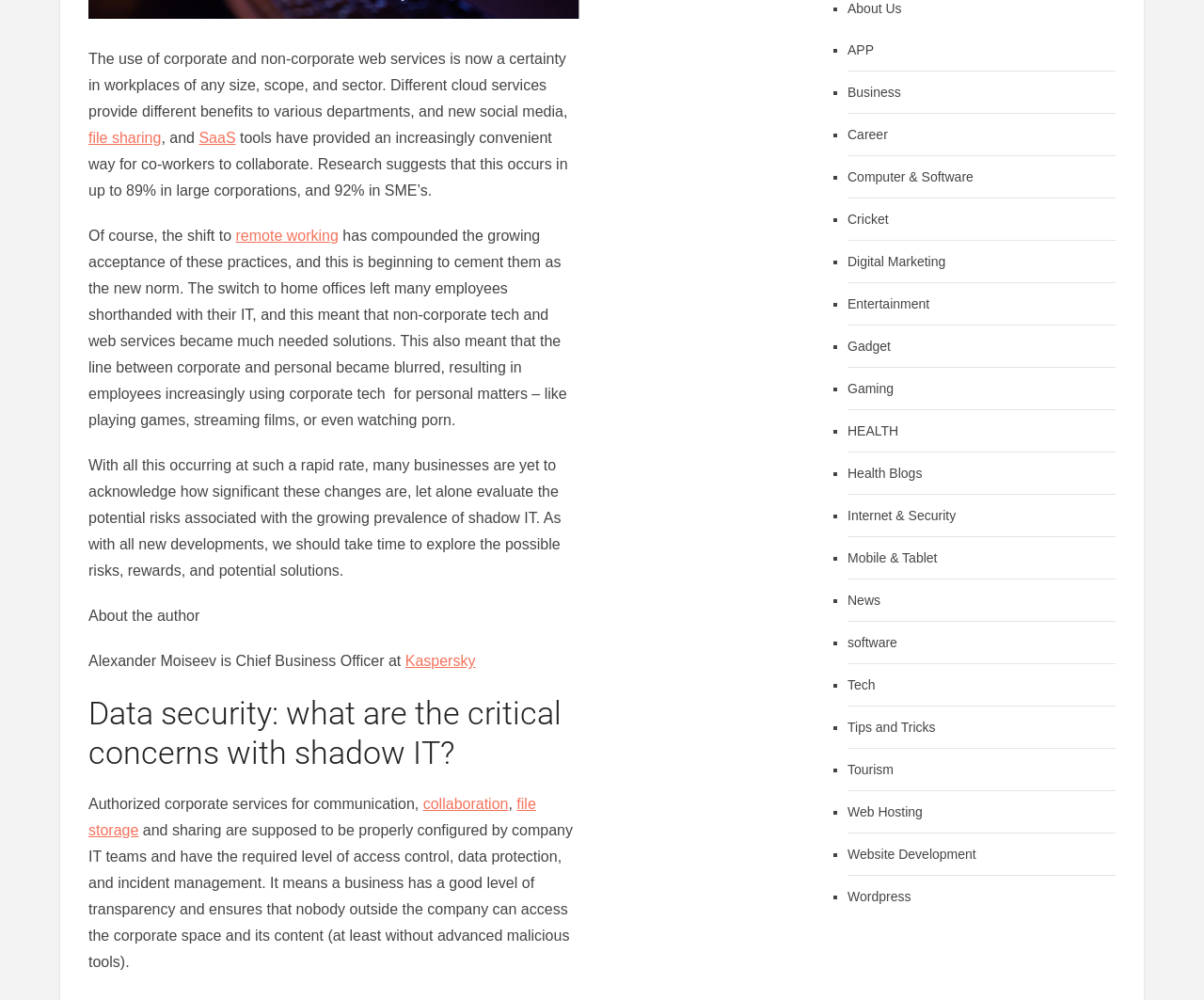Extract the bounding box coordinates of the UI element described: "file storage". Provide the coordinates in the format [left, top, right, bottom] with values ranging from 0 to 1.

[0.073, 0.796, 0.445, 0.838]